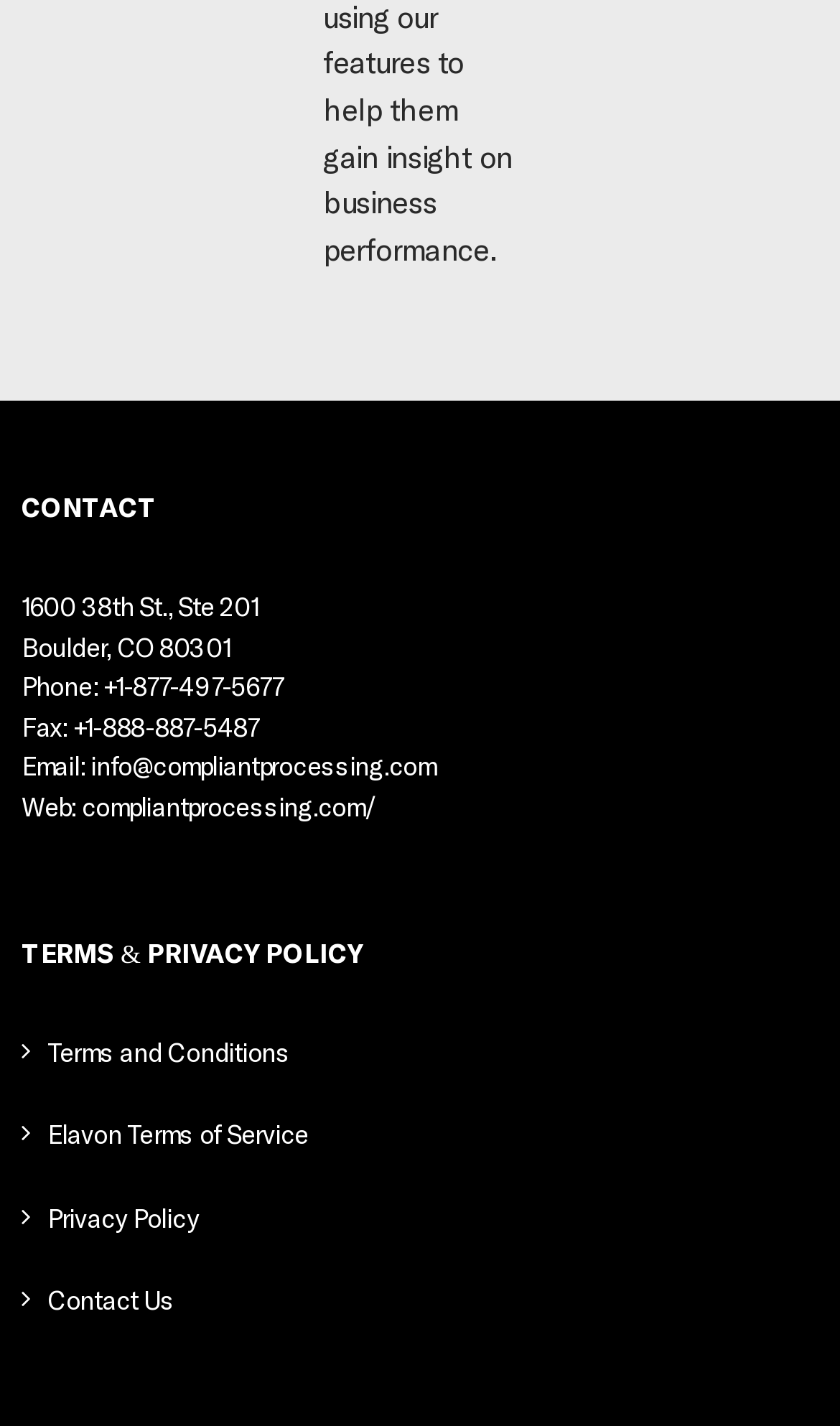Please identify the bounding box coordinates of the element I need to click to follow this instruction: "Visit the website".

[0.097, 0.554, 0.446, 0.575]